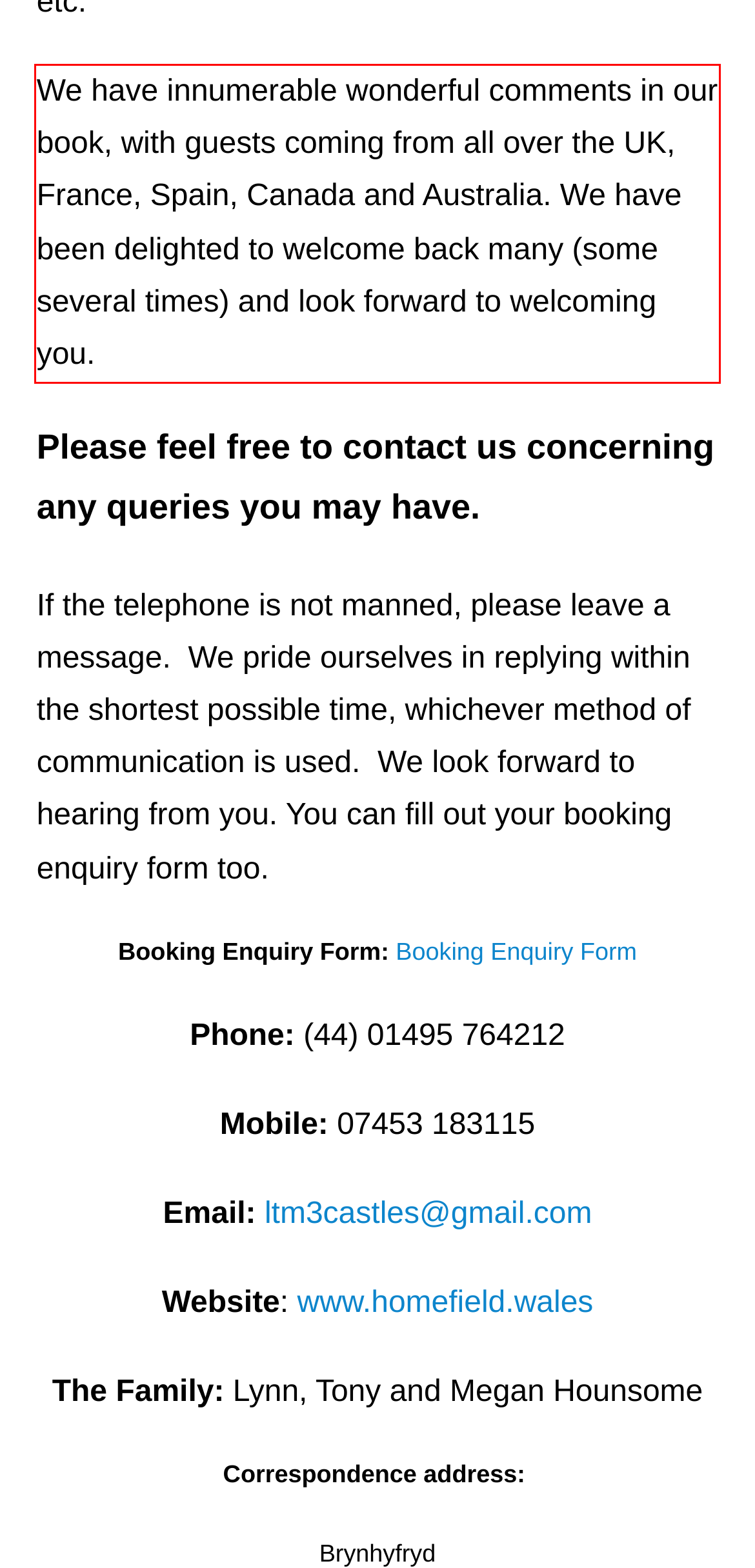Please perform OCR on the UI element surrounded by the red bounding box in the given webpage screenshot and extract its text content.

We have innumerable wonderful comments in our book, with guests coming from all over the UK, France, Spain, Canada and Australia. We have been delighted to welcome back many (some several times) and look forward to welcoming you.